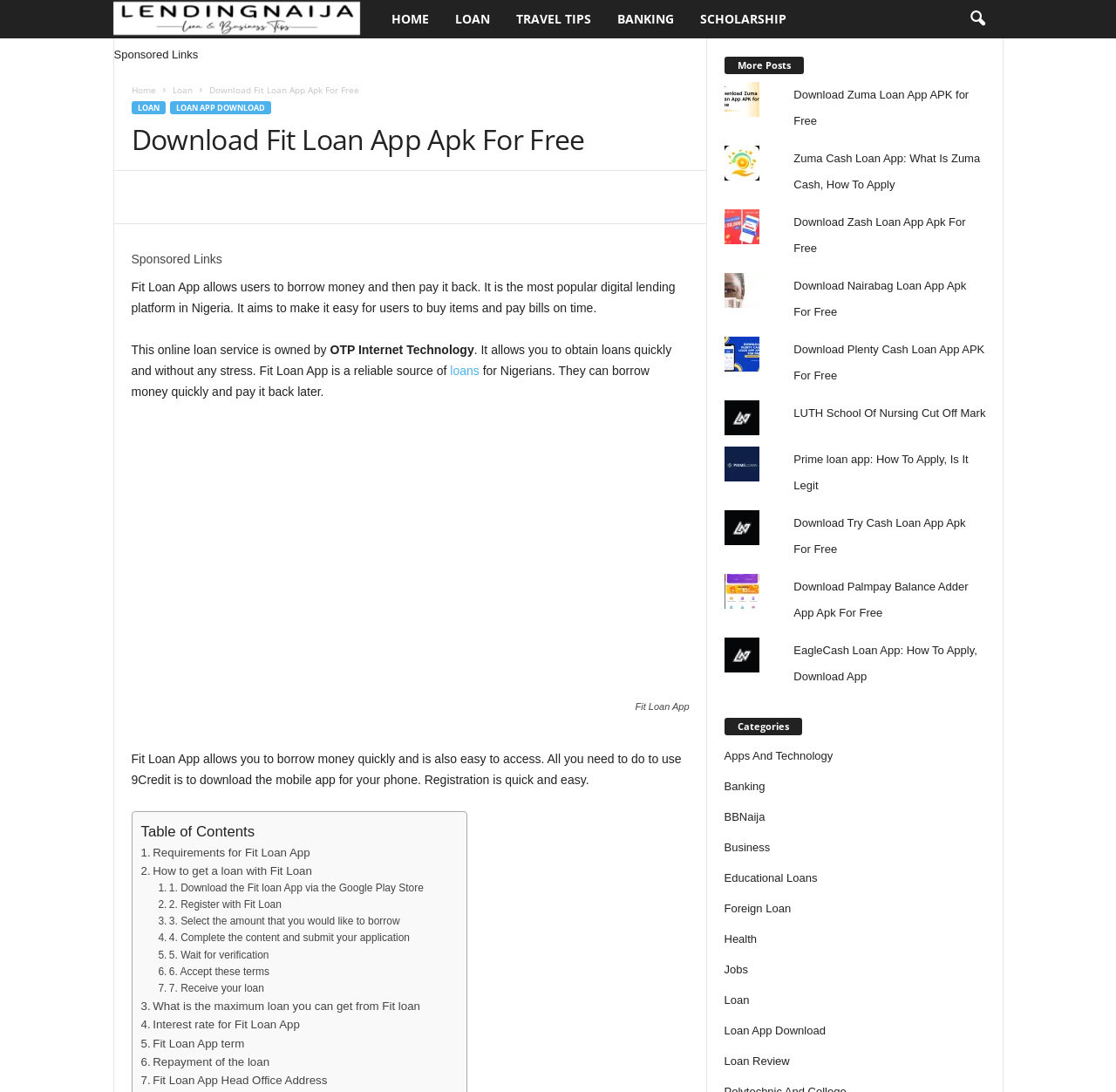Show the bounding box coordinates for the element that needs to be clicked to execute the following instruction: "Click on 'TRAVEL TIPS'". Provide the coordinates in the form of four float numbers between 0 and 1, i.e., [left, top, right, bottom].

[0.45, 0.0, 0.541, 0.035]